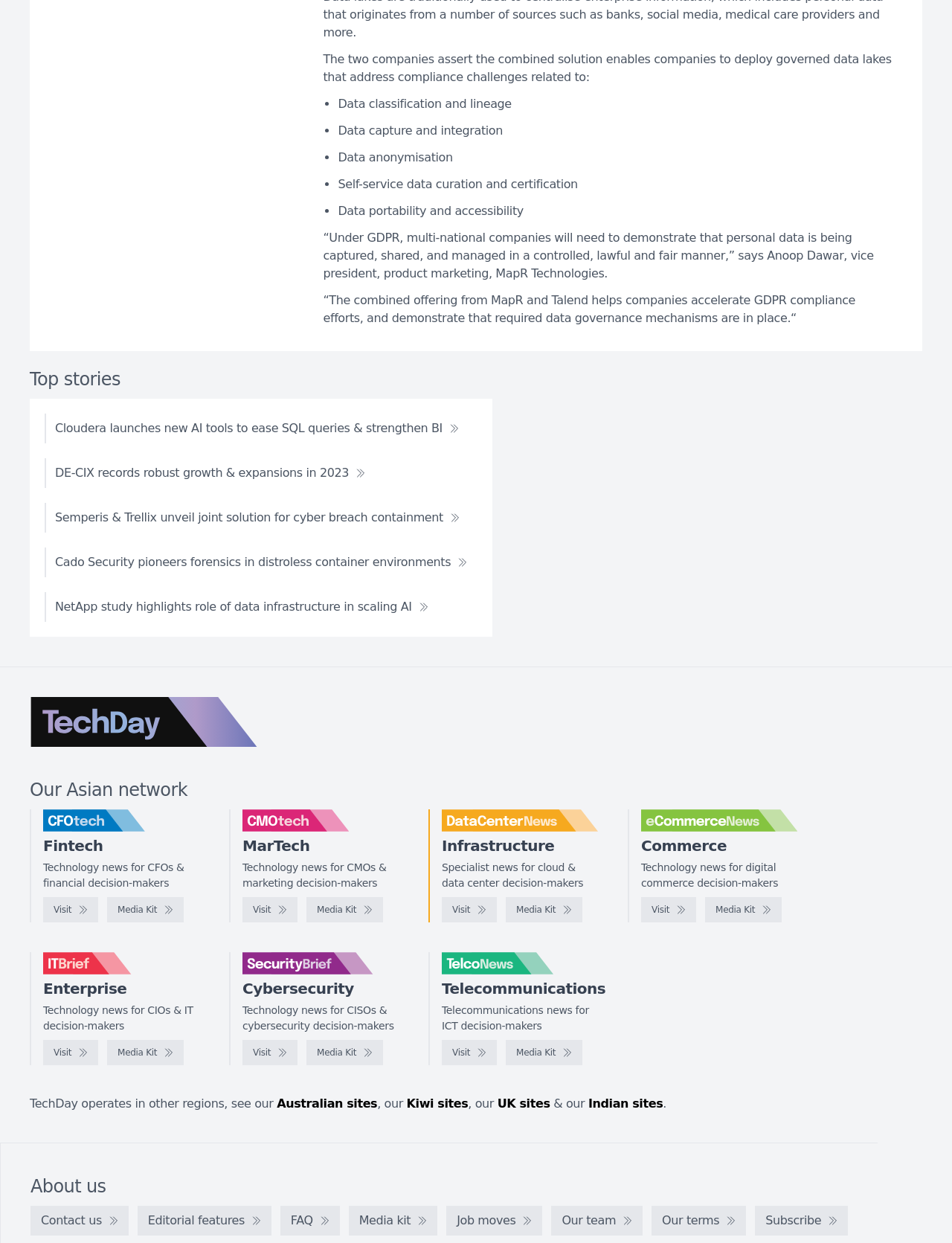Please provide the bounding box coordinates for the element that needs to be clicked to perform the following instruction: "Explore DataCenterNews". The coordinates should be given as four float numbers between 0 and 1, i.e., [left, top, right, bottom].

[0.464, 0.651, 0.628, 0.669]